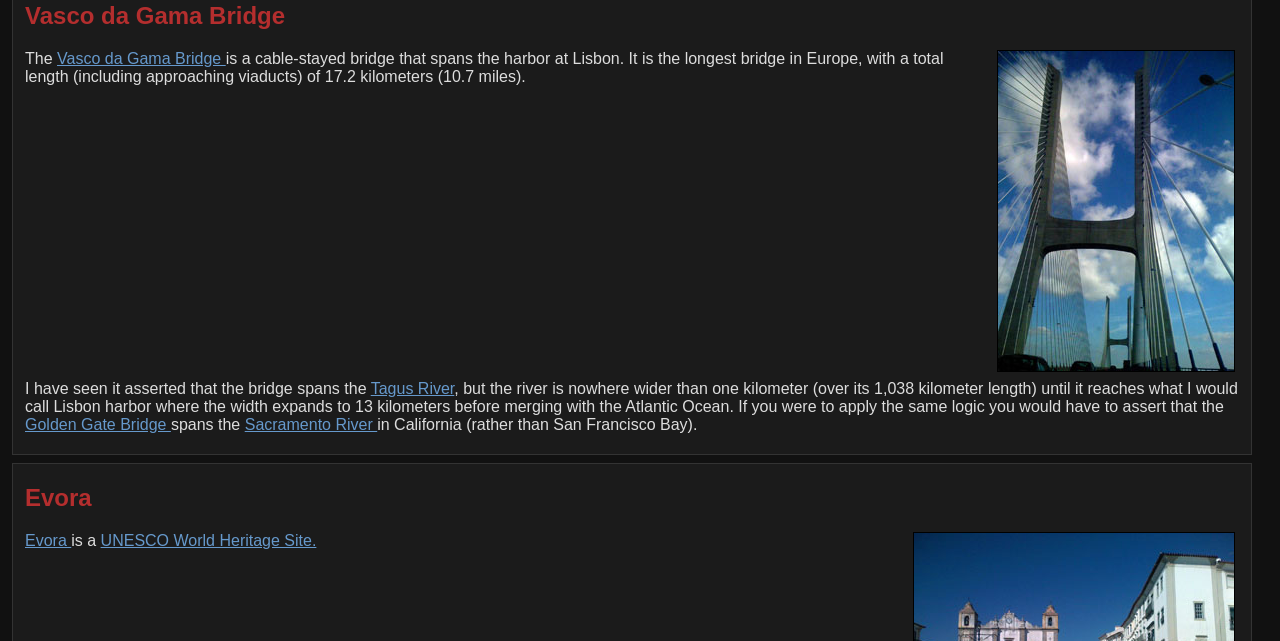What river does the Vasco da Gama Bridge span?
Refer to the image and provide a thorough answer to the question.

The answer can be found in the first paragraph of the webpage, which mentions that the Vasco da Gama Bridge spans the Tagus River.